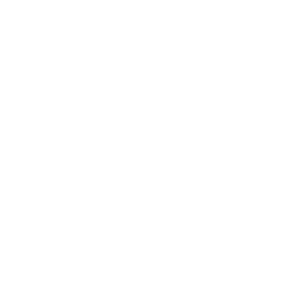What is the theme of the thumbnail?
Based on the image, answer the question with as much detail as possible.

The caption describes the thumbnail as embodying themes of resilience and authenticity, which are the core ideas that the image aims to convey to its audience.